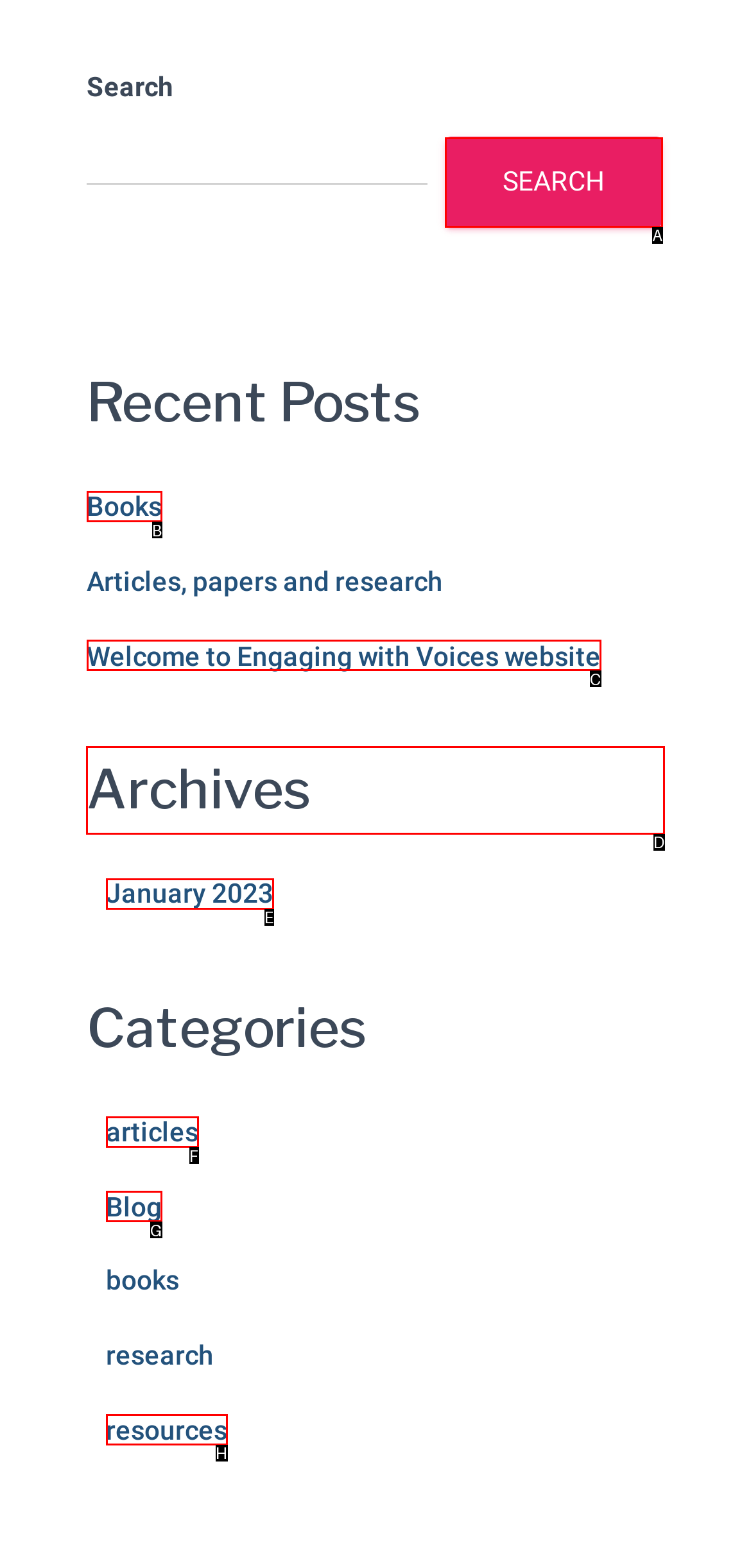Tell me which one HTML element I should click to complete the following task: browse archives Answer with the option's letter from the given choices directly.

D